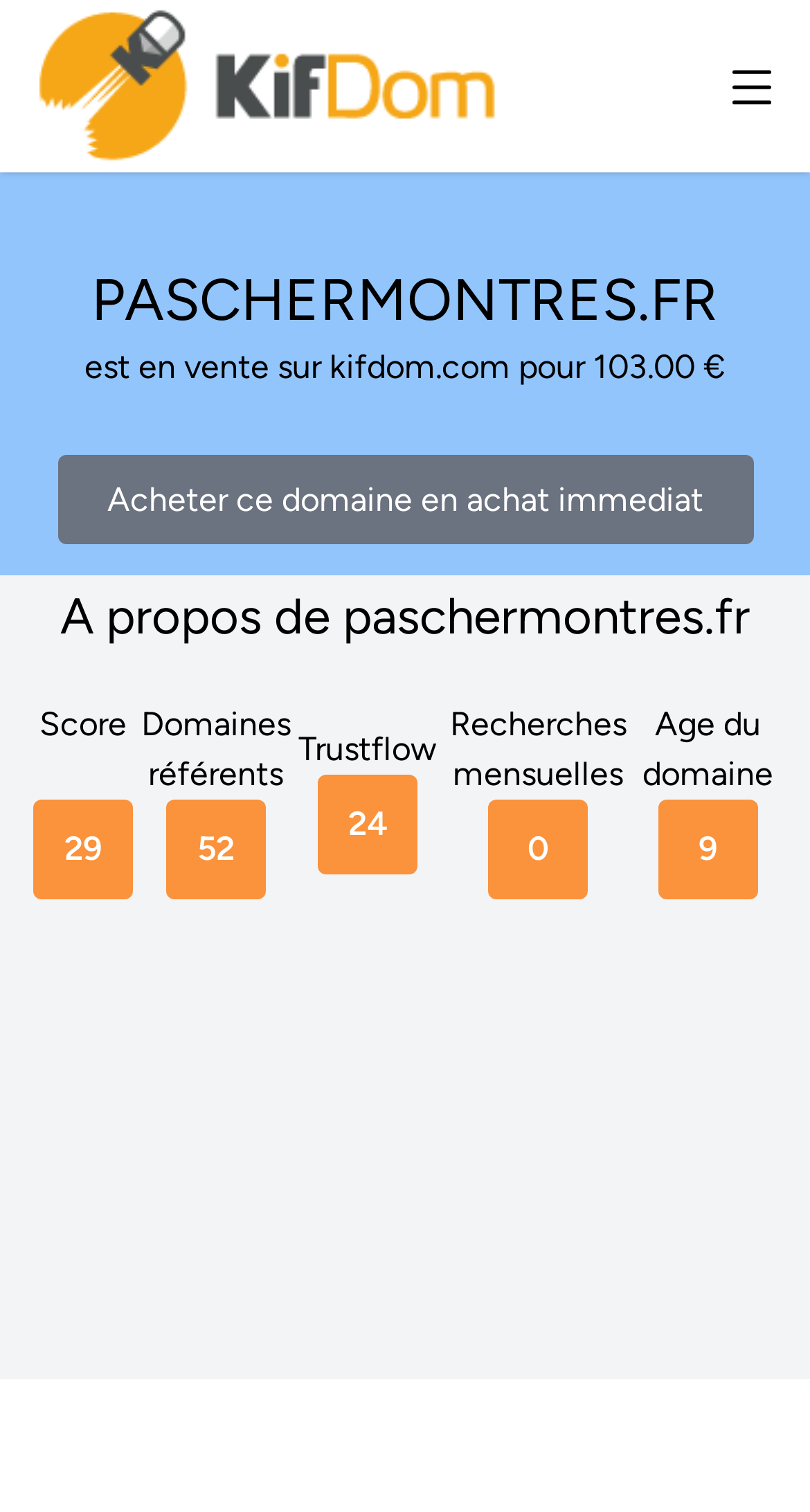Create an elaborate caption for the webpage.

The webpage appears to be a domain sale page for "paschermontres.fr". At the top-left corner, there is a link to "kifdom.com" accompanied by an image. Next to it, on the top-right corner, there is a button with an image, which seems to be a mobile menu button.

Below the top section, there is a prominent heading that reads "PASCHERMONTRES.FR est en vente sur kifdom.com pour 103.00 €", indicating that the domain is for sale on kifdom.com for 103 euros. Underneath this heading, there is a link to "Acheter ce domaine en achat immediat", which translates to "Buy this domain immediately".

Further down, there is another heading that says "A propos de paschermontres.fr", which means "About paschermontres.fr". Below this heading, there are several sections of static text, including "Score" with a value of "29", "Domaines référents" with a value of "52", "Trustflow" with a value of "24", and "Recherches mensuelles" with no value specified. There is also a section for "Age du domaine", but no value is provided.

At the very bottom of the page, there is a content information section, but it does not contain any descriptive text. Overall, the webpage appears to be a simple domain sale page with some basic information about the domain.